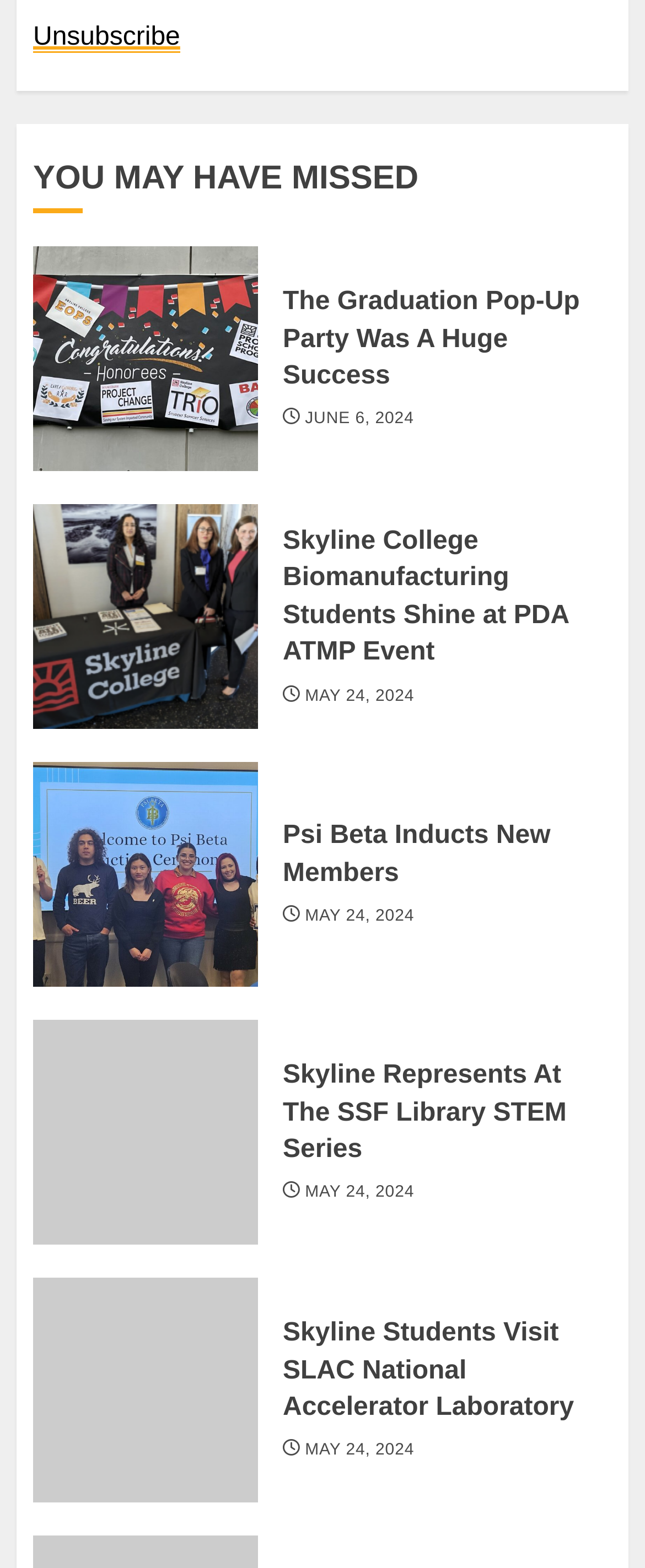Find the bounding box of the element with the following description: "ChromeNews". The coordinates must be four float numbers between 0 and 1, formatted as [left, top, right, bottom].

[0.341, 0.955, 0.59, 0.973]